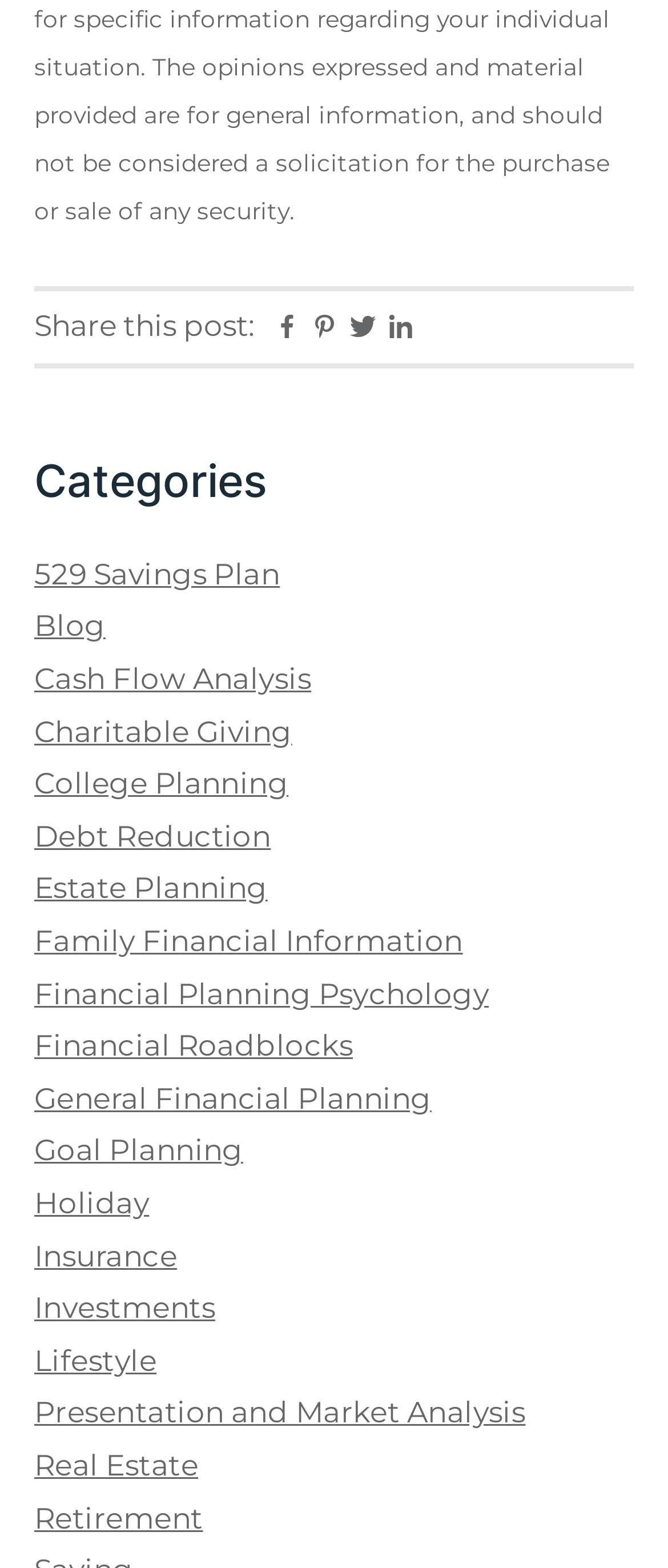Based on the image, provide a detailed and complete answer to the question: 
What type of content is presented on the webpage?

The webpage presents various categories and links related to financial planning, such as '529 Savings Plan', 'Cash Flow Analysis', 'Retirement', and so on. This suggests that the webpage is focused on providing financial information and resources to its users.